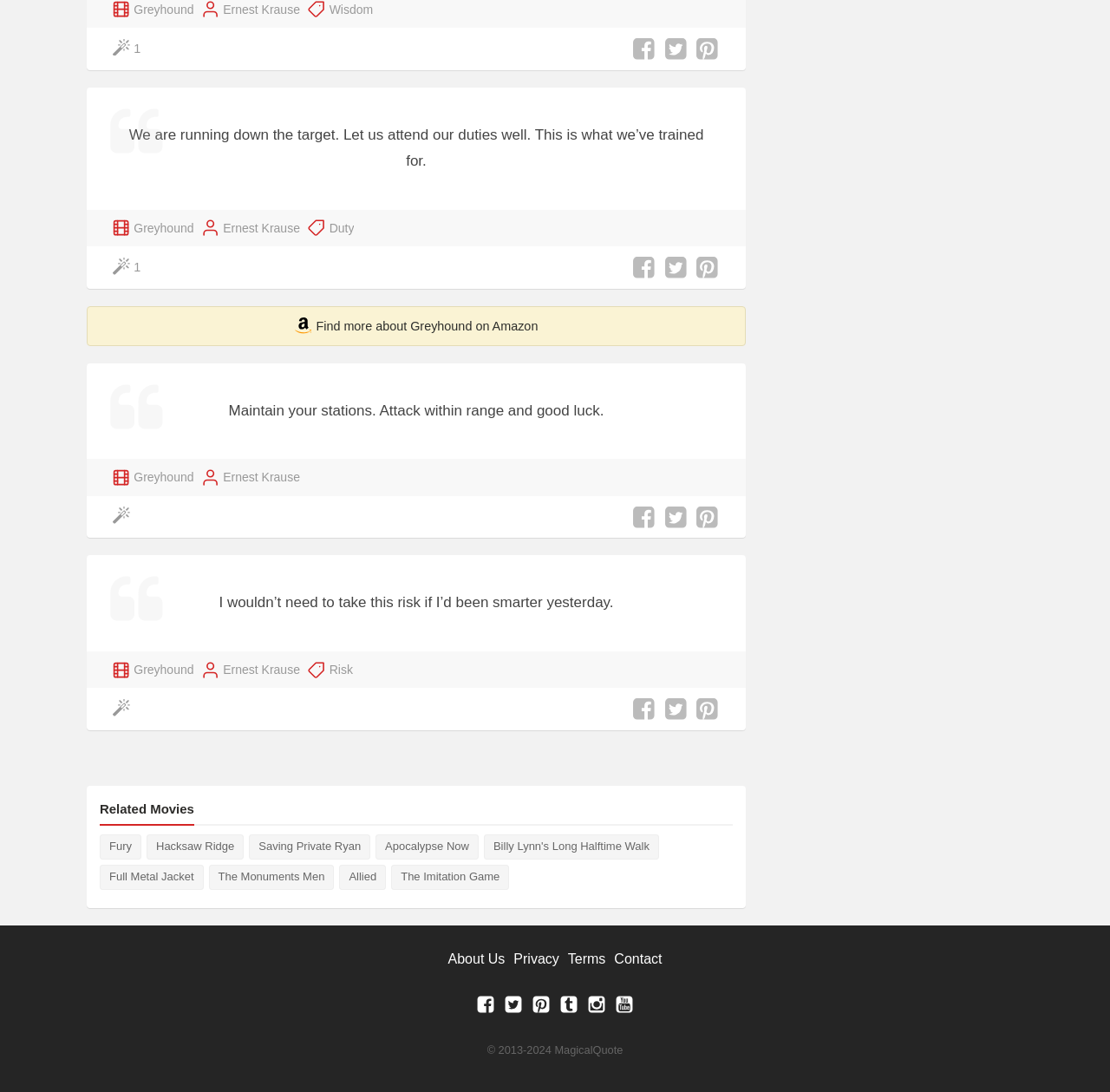Please locate the bounding box coordinates of the element that should be clicked to complete the given instruction: "Share on Facebook".

[0.569, 0.234, 0.591, 0.256]